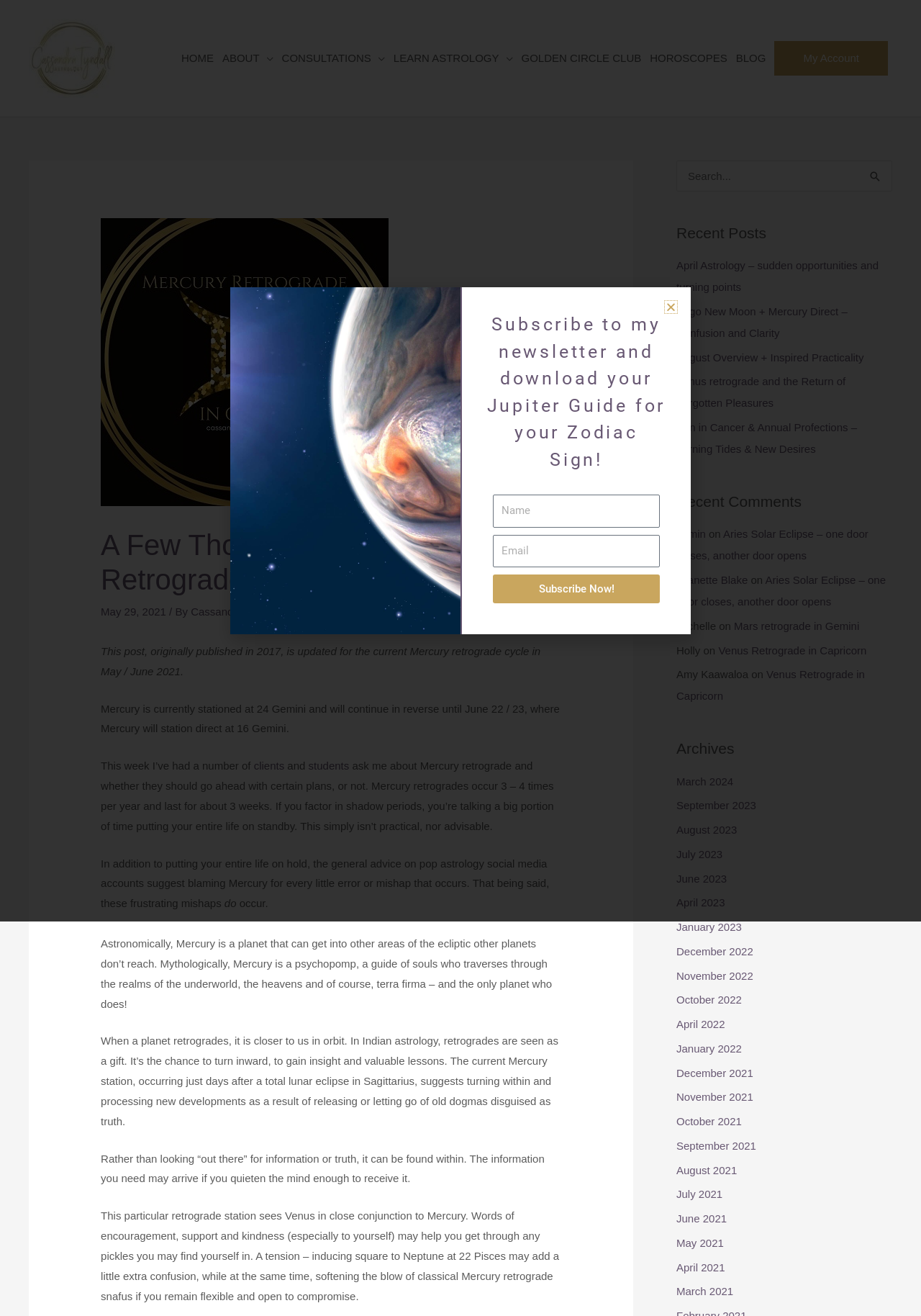Using the element description August Overview + Inspired Practicality, predict the bounding box coordinates for the UI element. Provide the coordinates in (top-left x, top-left y, bottom-right x, bottom-right y) format with values ranging from 0 to 1.

[0.734, 0.267, 0.938, 0.276]